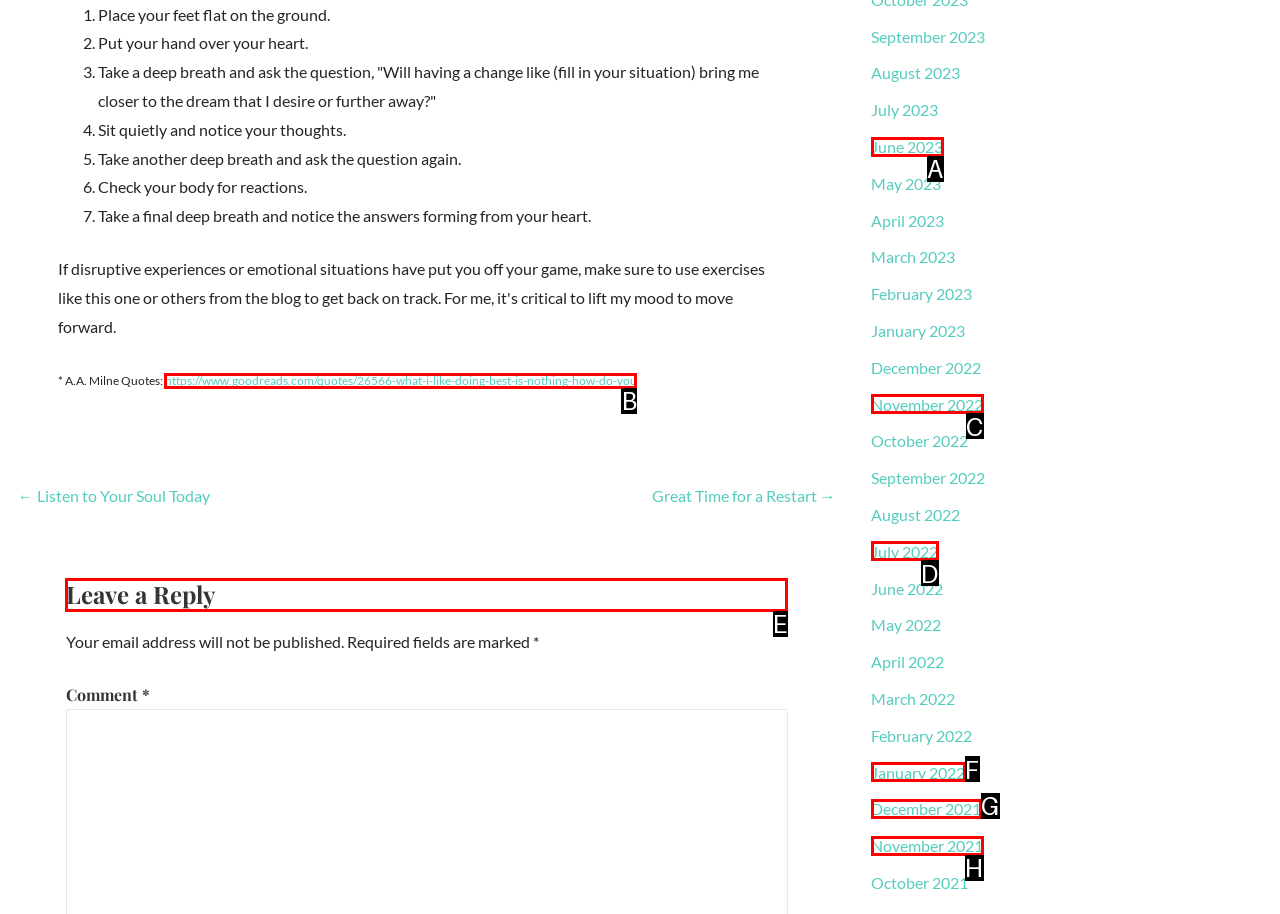Determine which HTML element to click to execute the following task: Leave a reply Answer with the letter of the selected option.

E